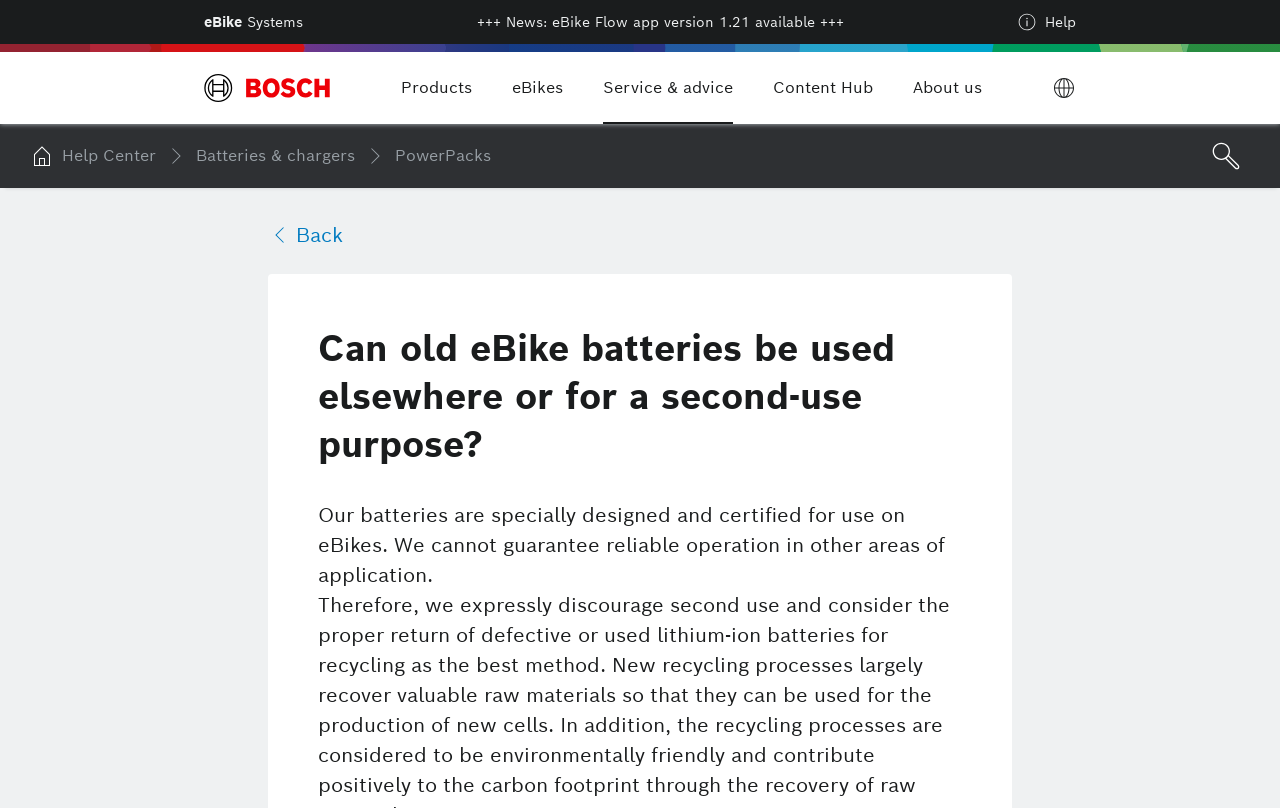Locate the bounding box coordinates of the item that should be clicked to fulfill the instruction: "Search".

None